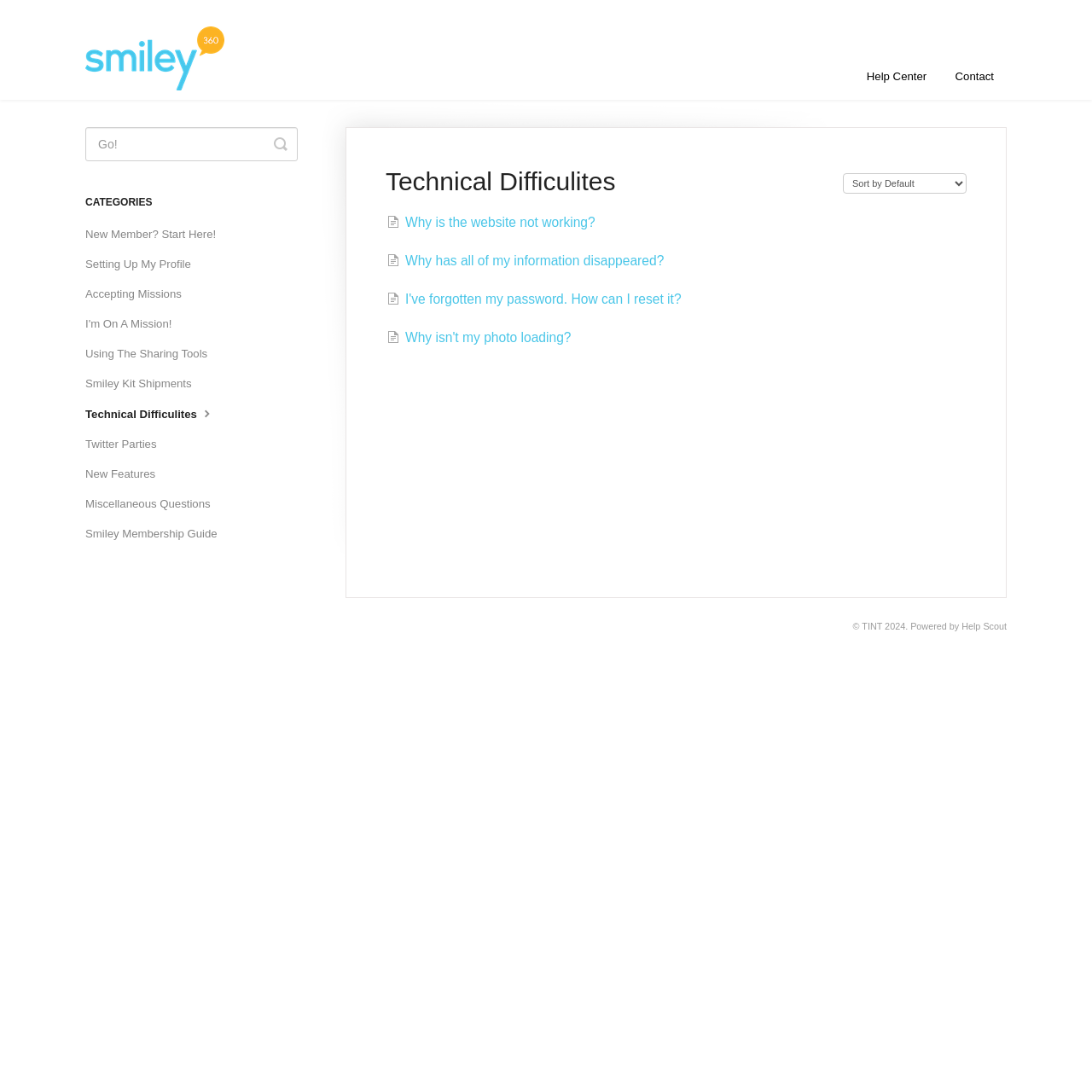Can you identify the bounding box coordinates of the clickable region needed to carry out this instruction: 'Click on Why is the website not working?'? The coordinates should be four float numbers within the range of 0 to 1, stated as [left, top, right, bottom].

[0.354, 0.197, 0.545, 0.21]